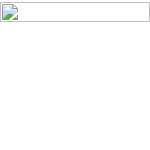Offer a thorough description of the image.

The image captures a moment related to the theme of flowers, specifically mentioning the whimsical notion of who has the privilege to name them. Accompanied by engaging text that prompts curiosity, the image likely illustrates a flower or environment that ties into the narrative. This connection adds depth to the discussion, inviting readers to reflect on the significance of names and their origins in relation to nature. It serves as a visual complement to the broader conversation about planting, nurturing, and appreciating flowers, providing an inviting glimpse into the topic.